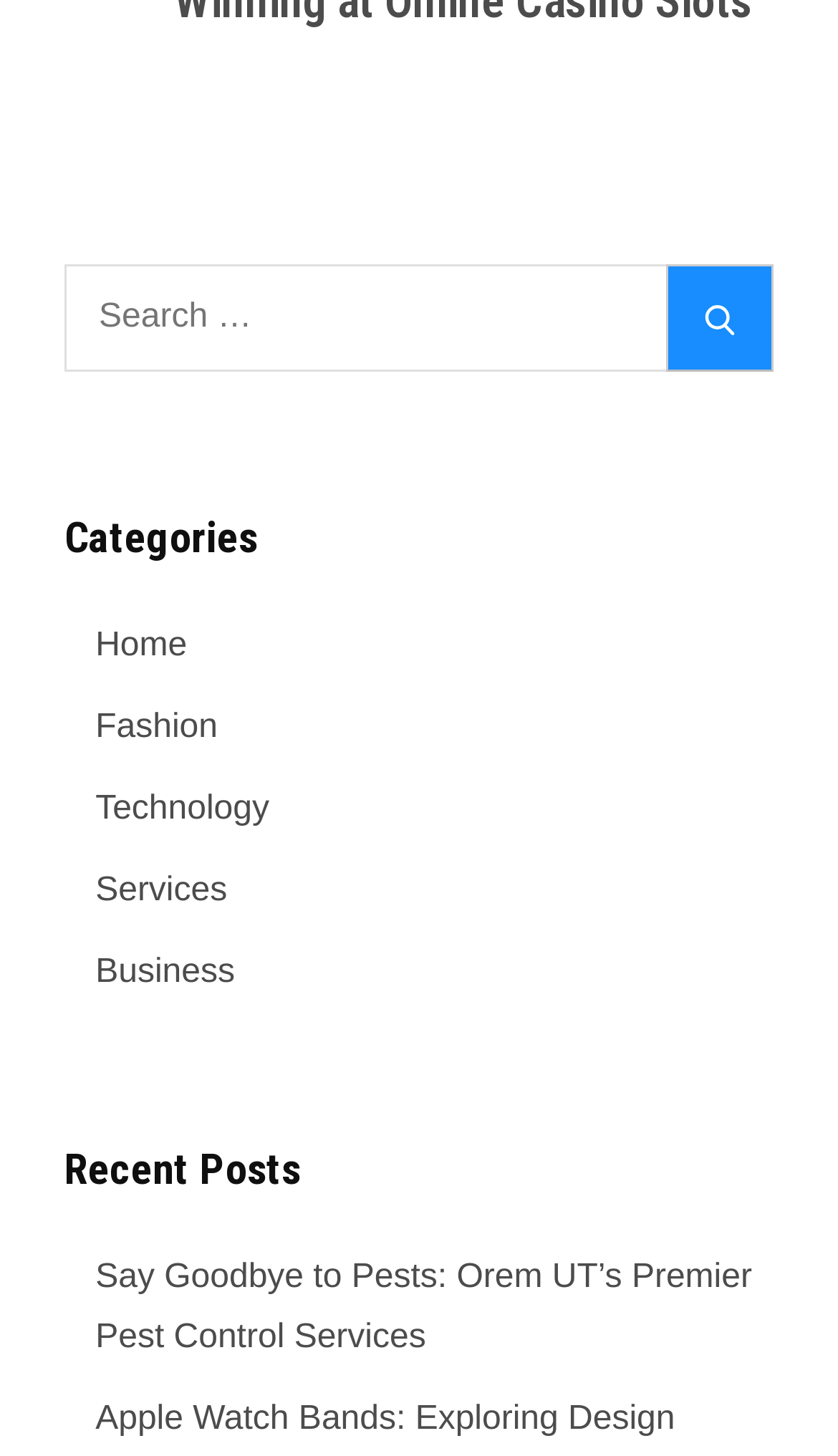Give a short answer to this question using one word or a phrase:
How many links are under 'Categories'?

5